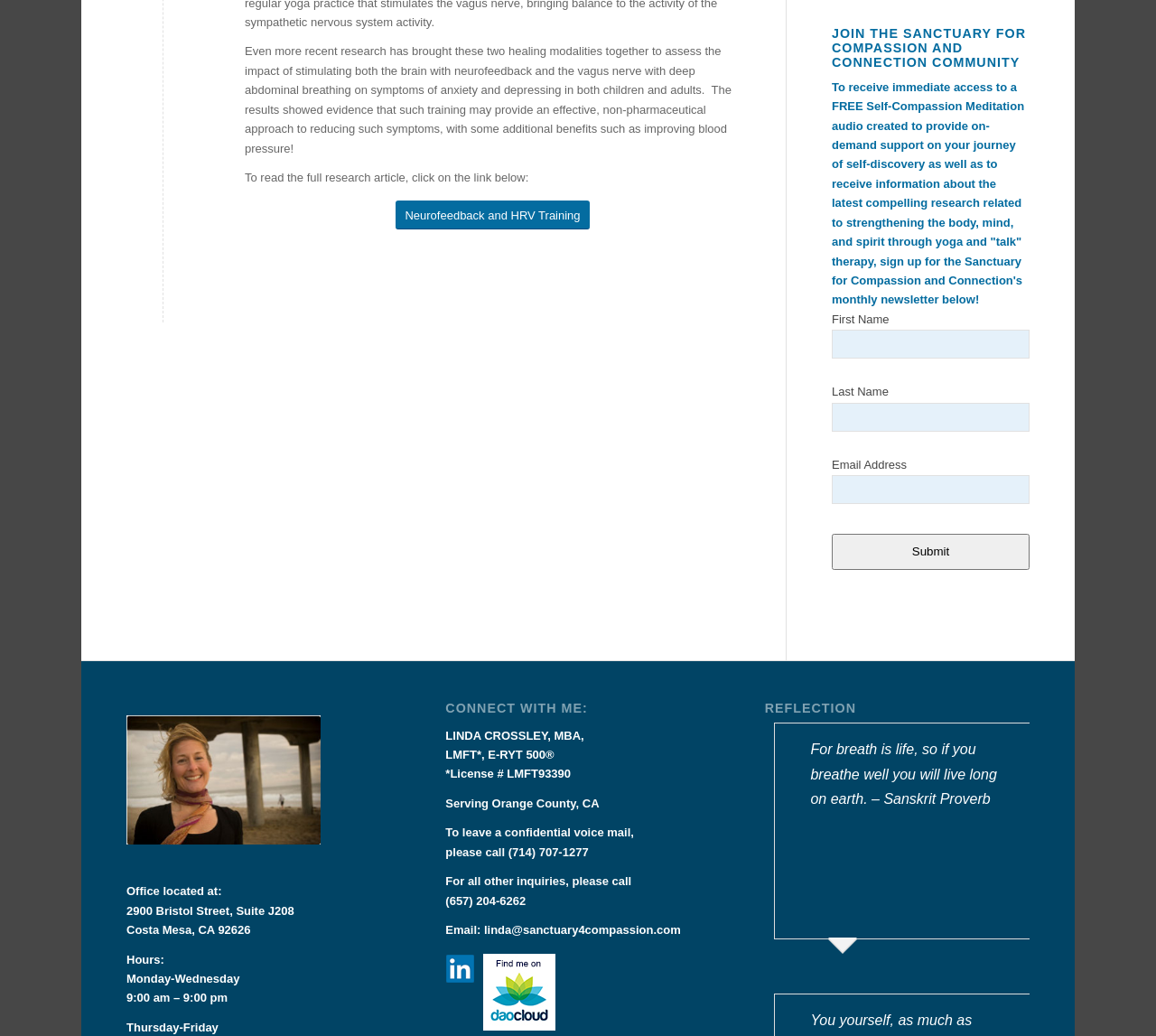What is the location of the therapist's office?
Can you offer a detailed and complete answer to this question?

The location of the therapist's office is mentioned in the text 'Office located at: 2900 Bristol Street, Suite J208, Costa Mesa, CA 92626' which is located at the bottom of the webpage